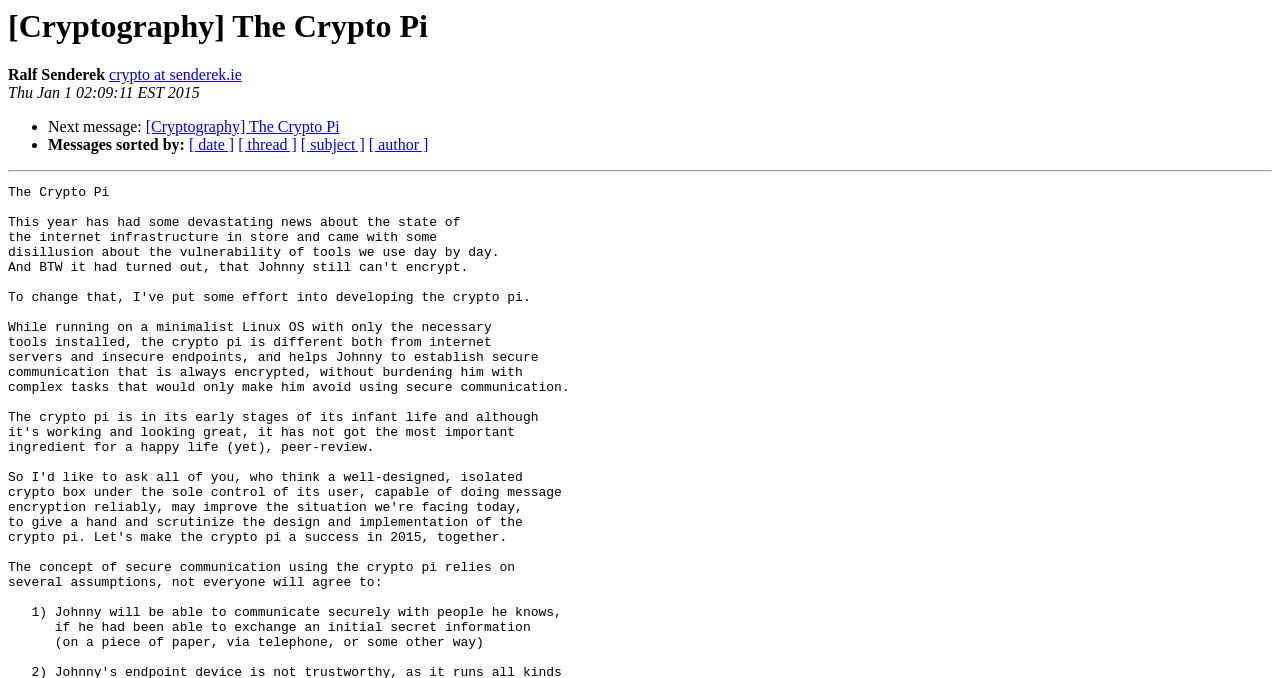What is the main heading of this webpage? Please extract and provide it.

[Cryptography] The Crypto Pi